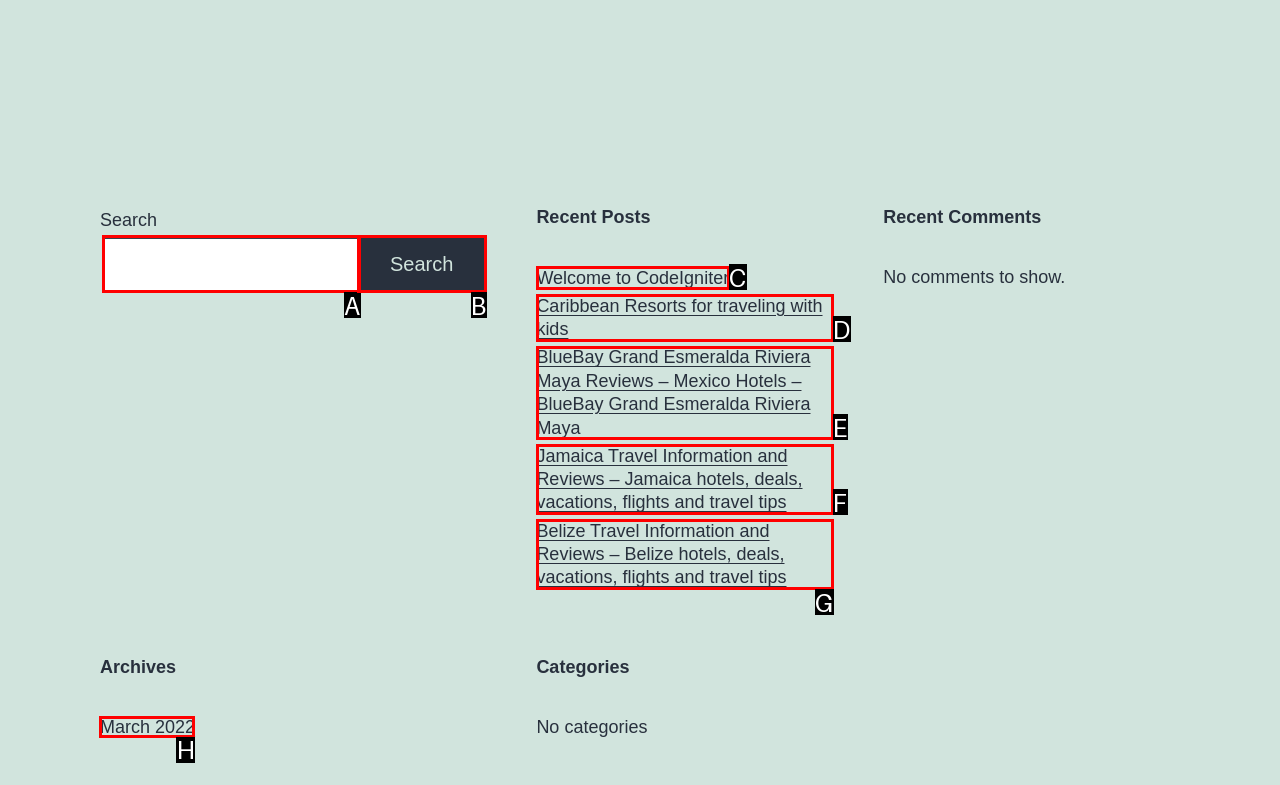Identify which HTML element to click to fulfill the following task: View the archives for March 2022. Provide your response using the letter of the correct choice.

H